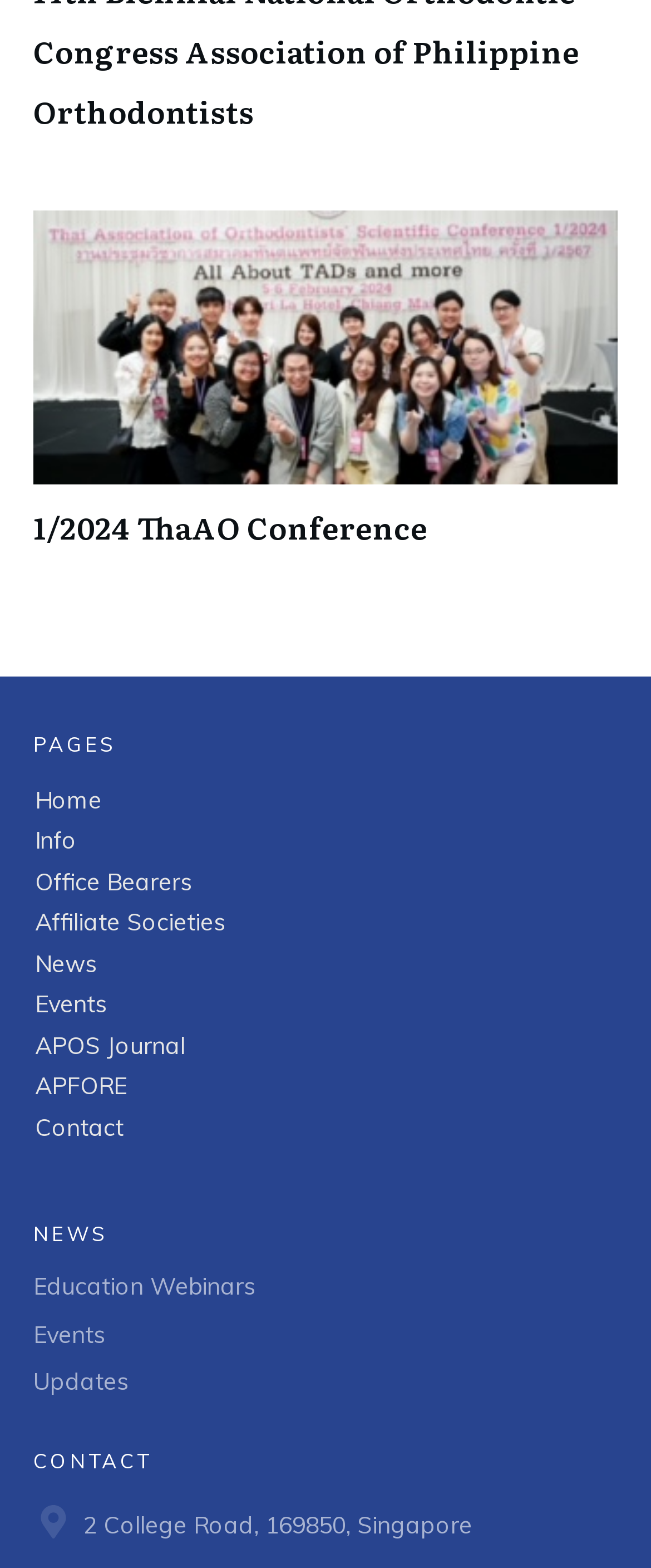Could you locate the bounding box coordinates for the section that should be clicked to accomplish this task: "click the '1/2024 ThaAO Conference' link".

[0.051, 0.134, 0.949, 0.377]